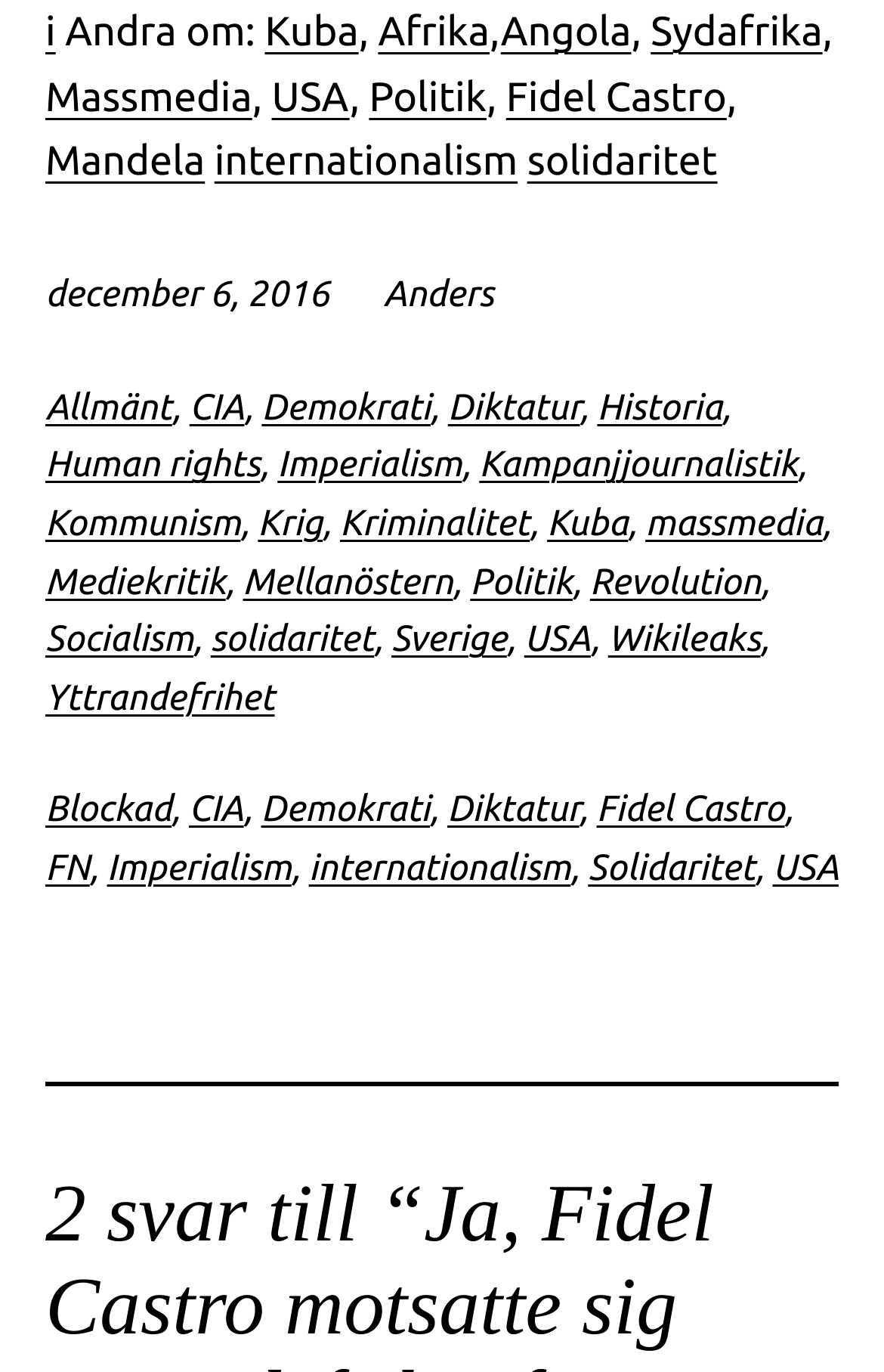Determine the bounding box coordinates of the section I need to click to execute the following instruction: "Click on the link to Kuba". Provide the coordinates as four float numbers between 0 and 1, i.e., [left, top, right, bottom].

[0.299, 0.006, 0.406, 0.039]